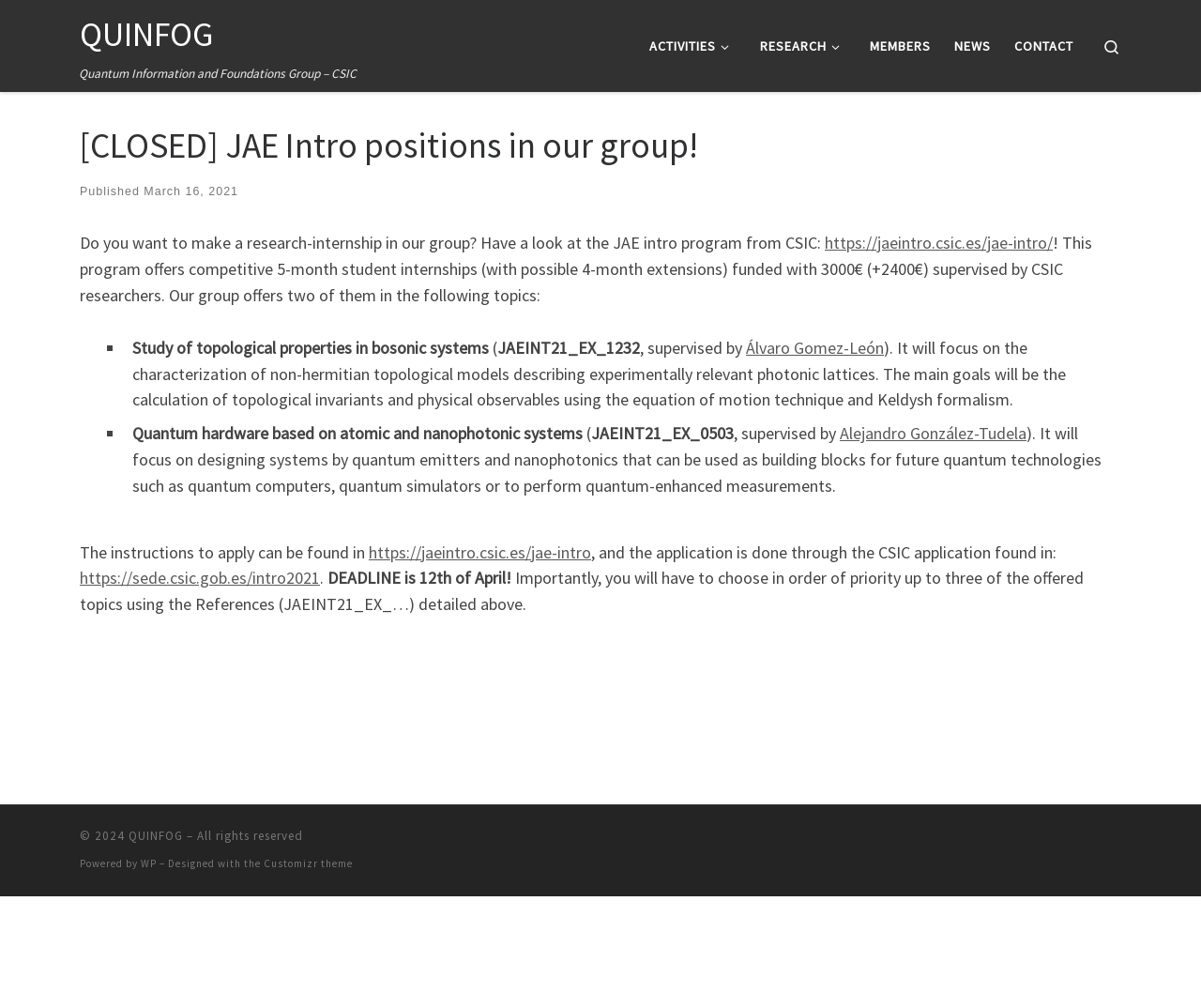Kindly determine the bounding box coordinates for the clickable area to achieve the given instruction: "Search for something".

[0.905, 0.017, 0.945, 0.074]